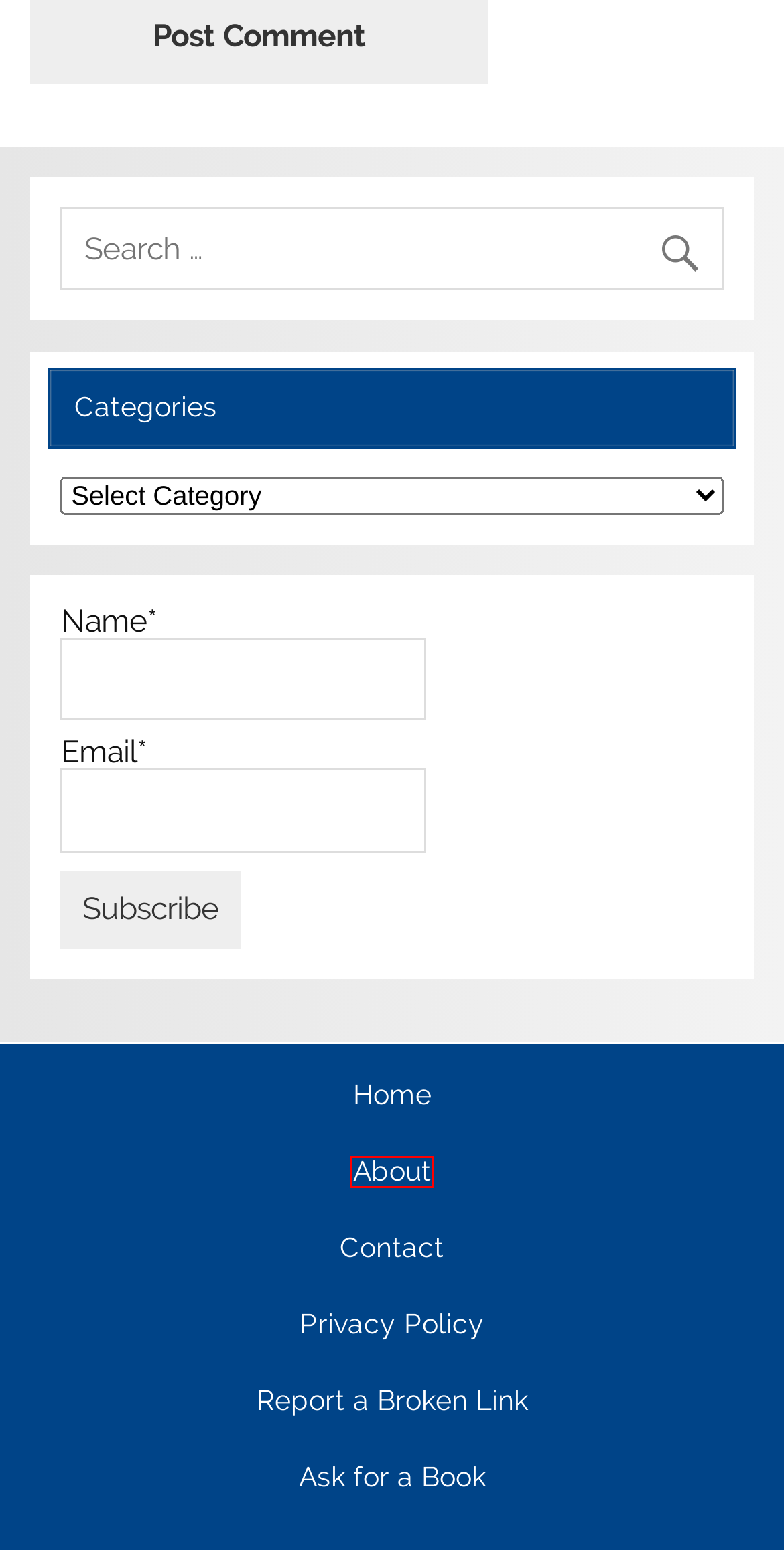Examine the screenshot of a webpage with a red rectangle bounding box. Select the most accurate webpage description that matches the new webpage after clicking the element within the bounding box. Here are the candidates:
A. Urdu Archives - Today Novels
B. About - Today Novels
C. Ask for a Book - Today Novels
D. Husna Aur Husn Ara Novel by Umera Ahmed PDF Download - Today Novels
E. Contact - Today Novels
F. Privacy Policy - Today Novels
G. Qaid-E-Tanhai Novel by Umera Ahmed PDF Download - Today Novels
H. Report a Broken Link - Today Novels

B